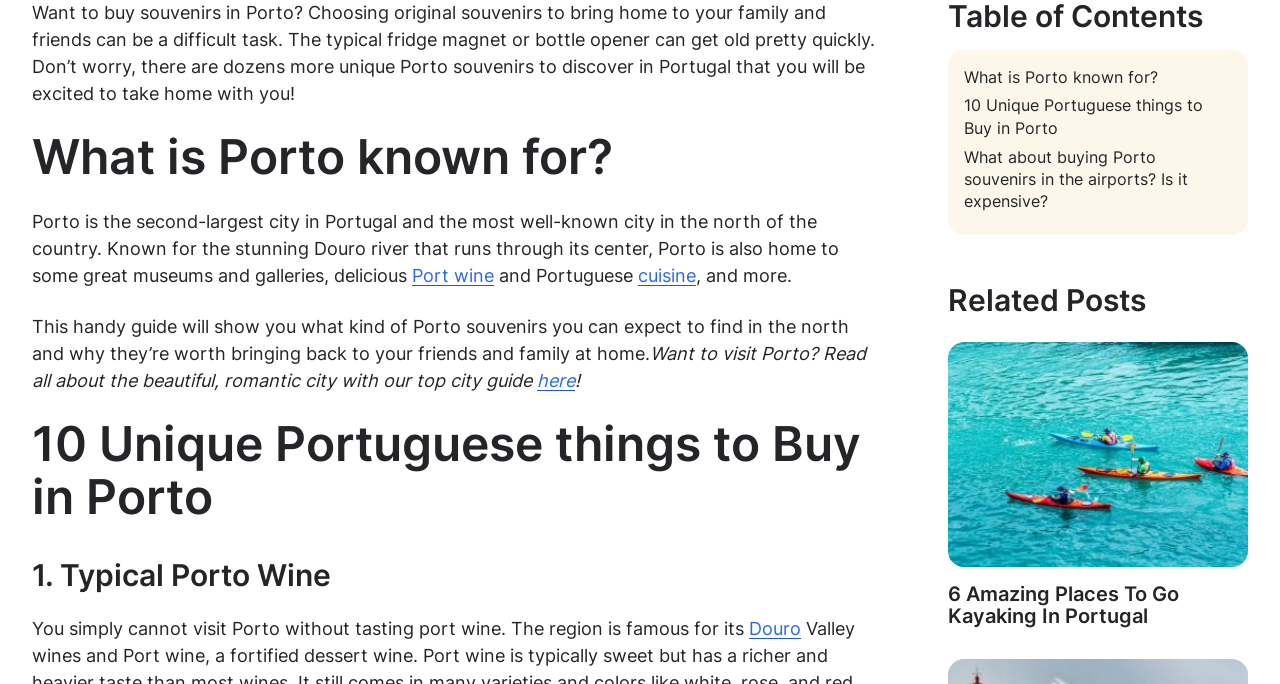Please give the bounding box coordinates of the area that should be clicked to fulfill the following instruction: "Explore '6 Amazing Places To Go Kayaking In Portugal'". The coordinates should be in the format of four float numbers from 0 to 1, i.e., [left, top, right, bottom].

[0.741, 0.85, 0.921, 0.918]